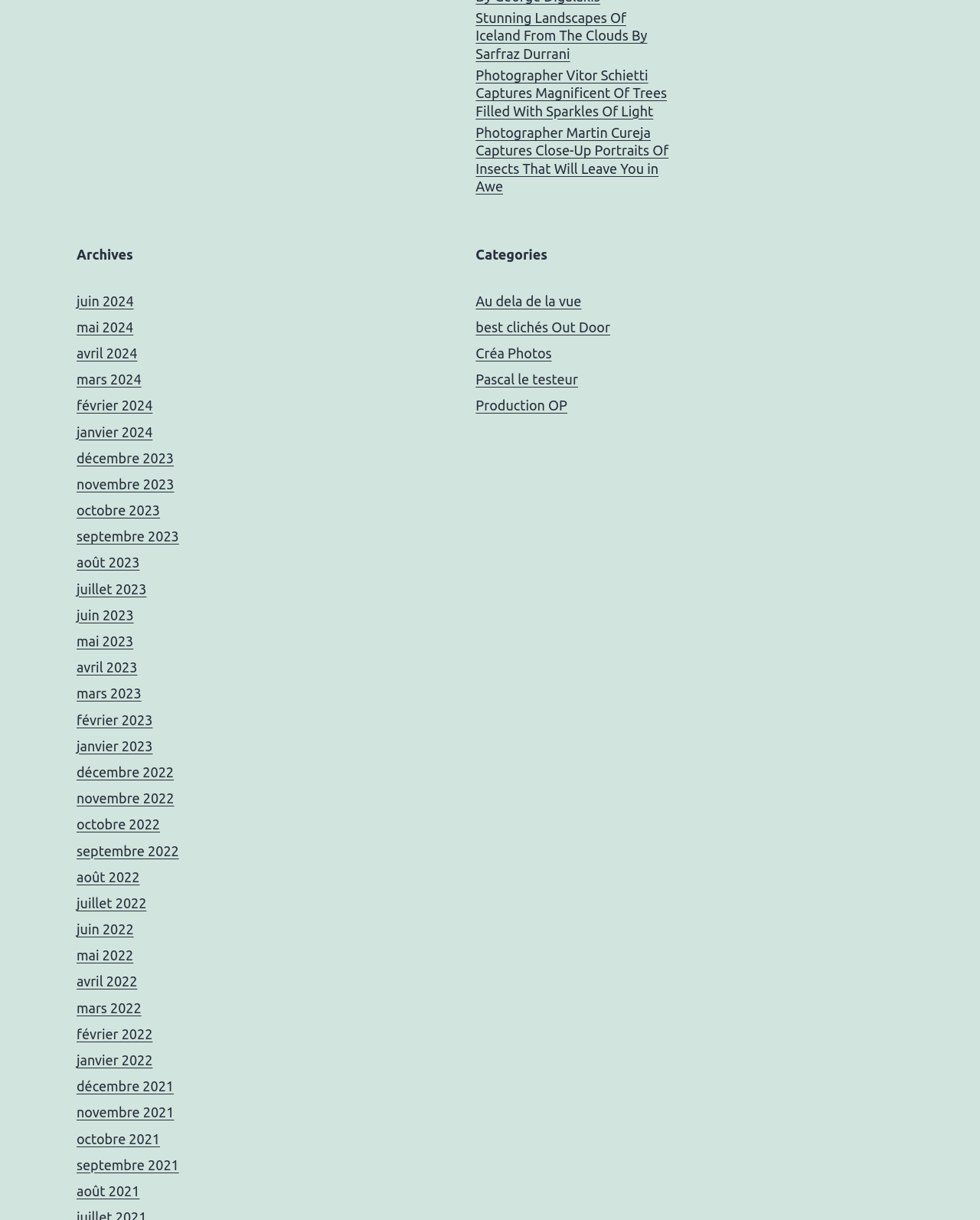Determine the bounding box coordinates for the area that should be clicked to carry out the following instruction: "Read photographer Vitor Schietti's magnificent photos of trees filled with sparkles of light".

[0.485, 0.055, 0.684, 0.099]